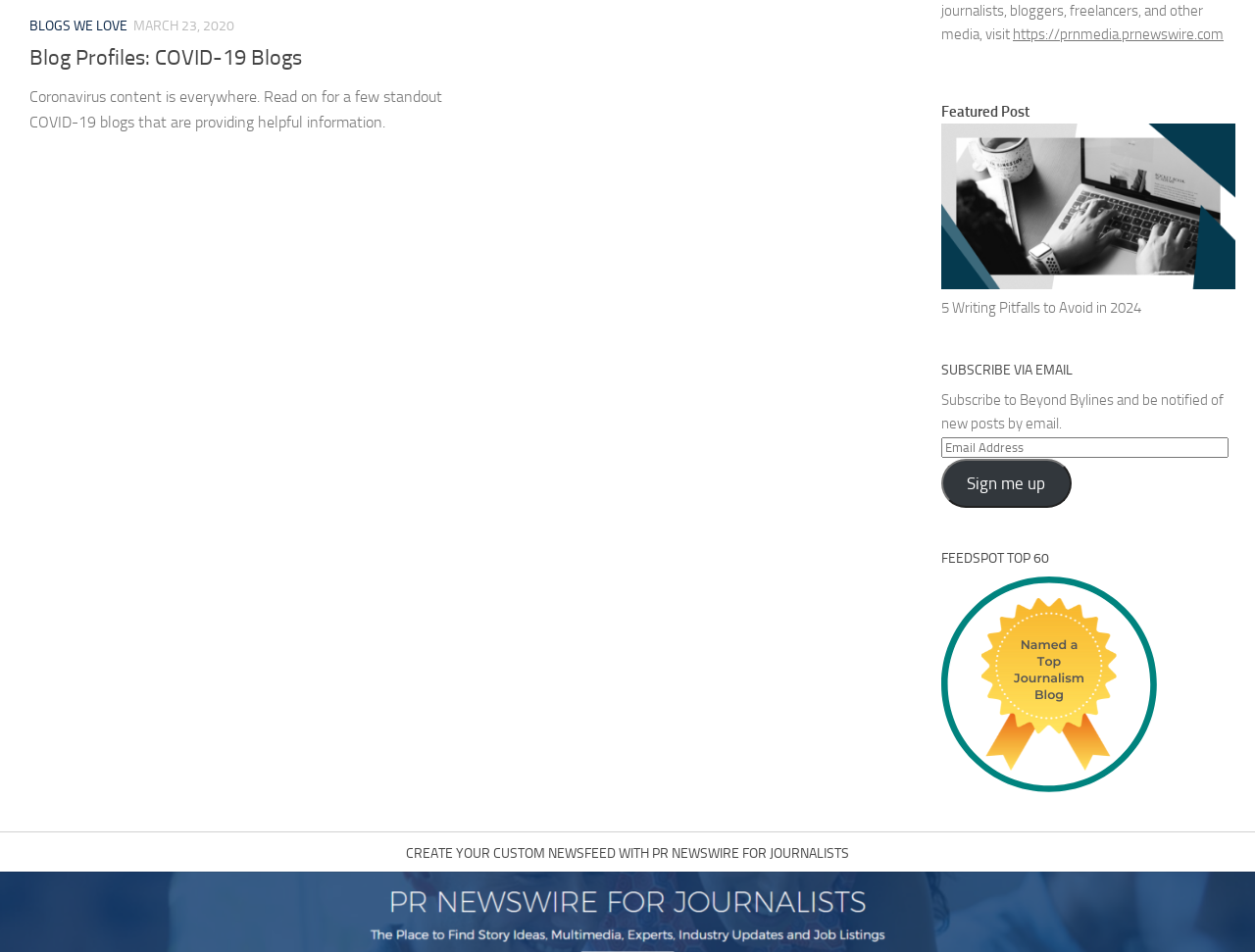Determine the bounding box coordinates of the UI element that matches the following description: "https://prnmedia.prnewswire.com". The coordinates should be four float numbers between 0 and 1 in the format [left, top, right, bottom].

[0.807, 0.026, 0.975, 0.045]